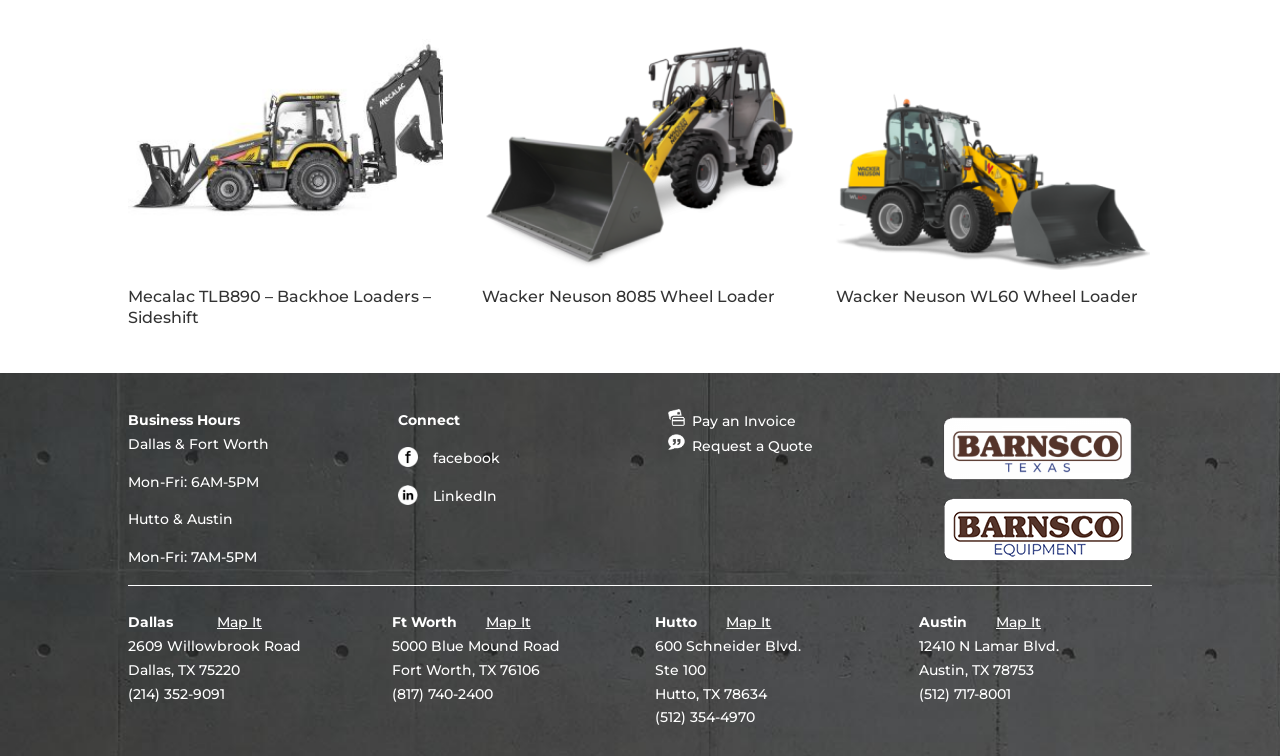Find the bounding box of the web element that fits this description: "(512) 717-8001".

[0.718, 0.906, 0.79, 0.929]